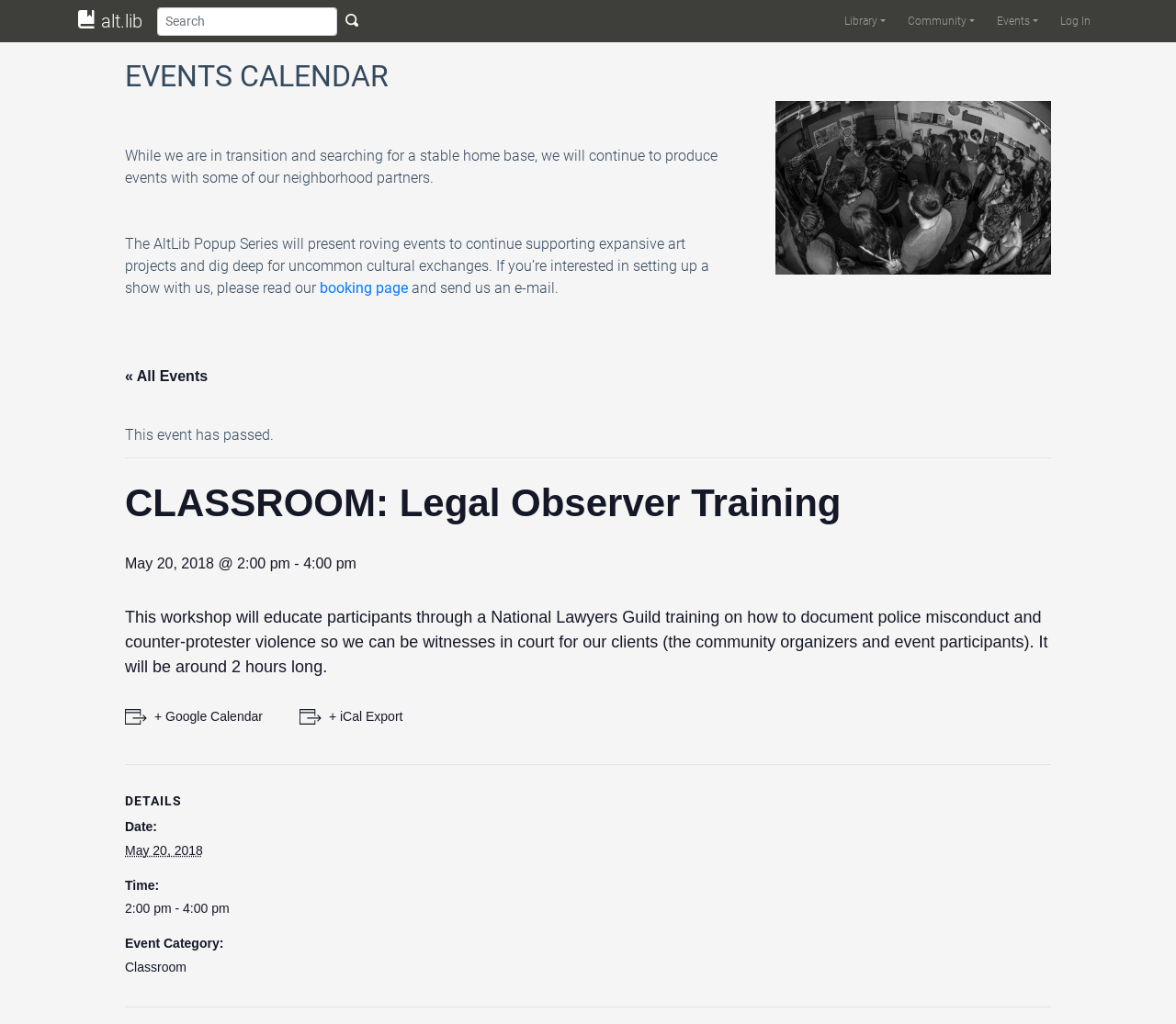Provide the bounding box coordinates for the area that should be clicked to complete the instruction: "view events".

[0.835, 0.0, 0.889, 0.041]